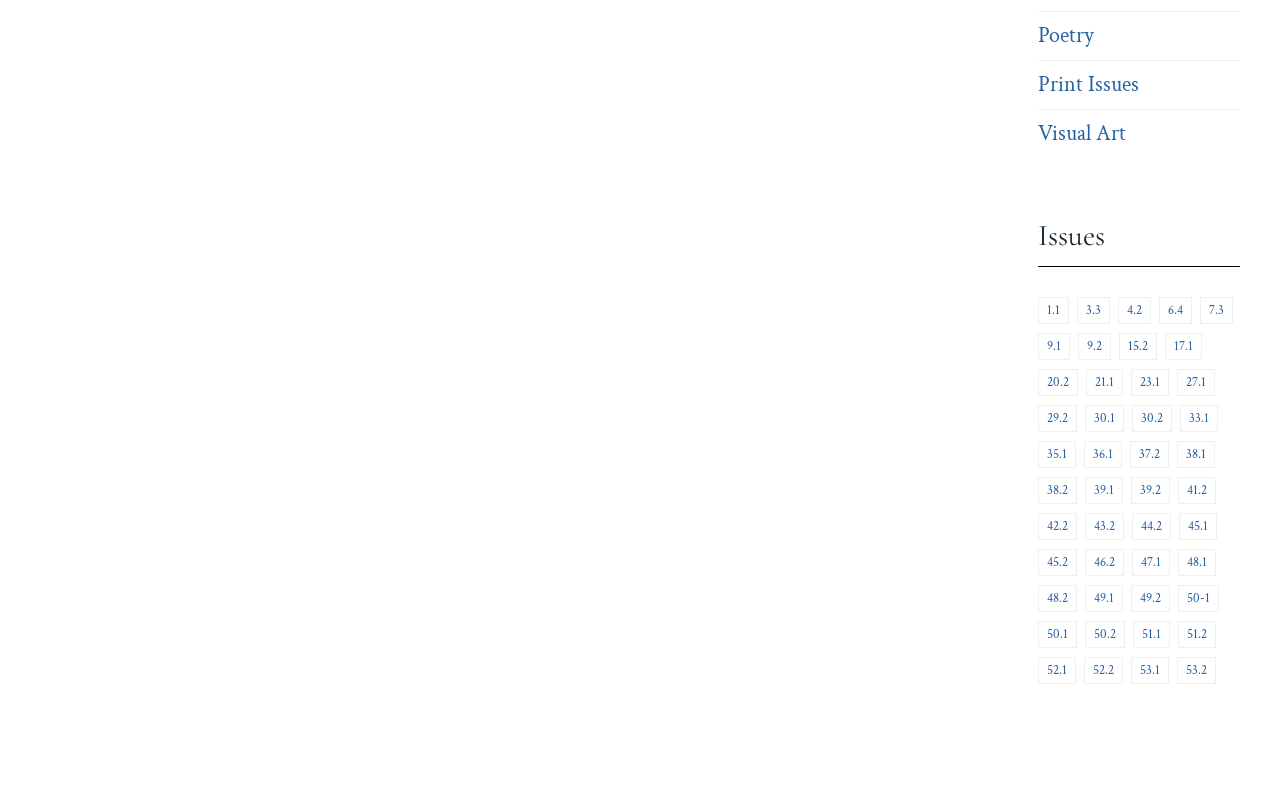Could you provide the bounding box coordinates for the portion of the screen to click to complete this instruction: "Read Issue 27.1"?

[0.92, 0.464, 0.95, 0.498]